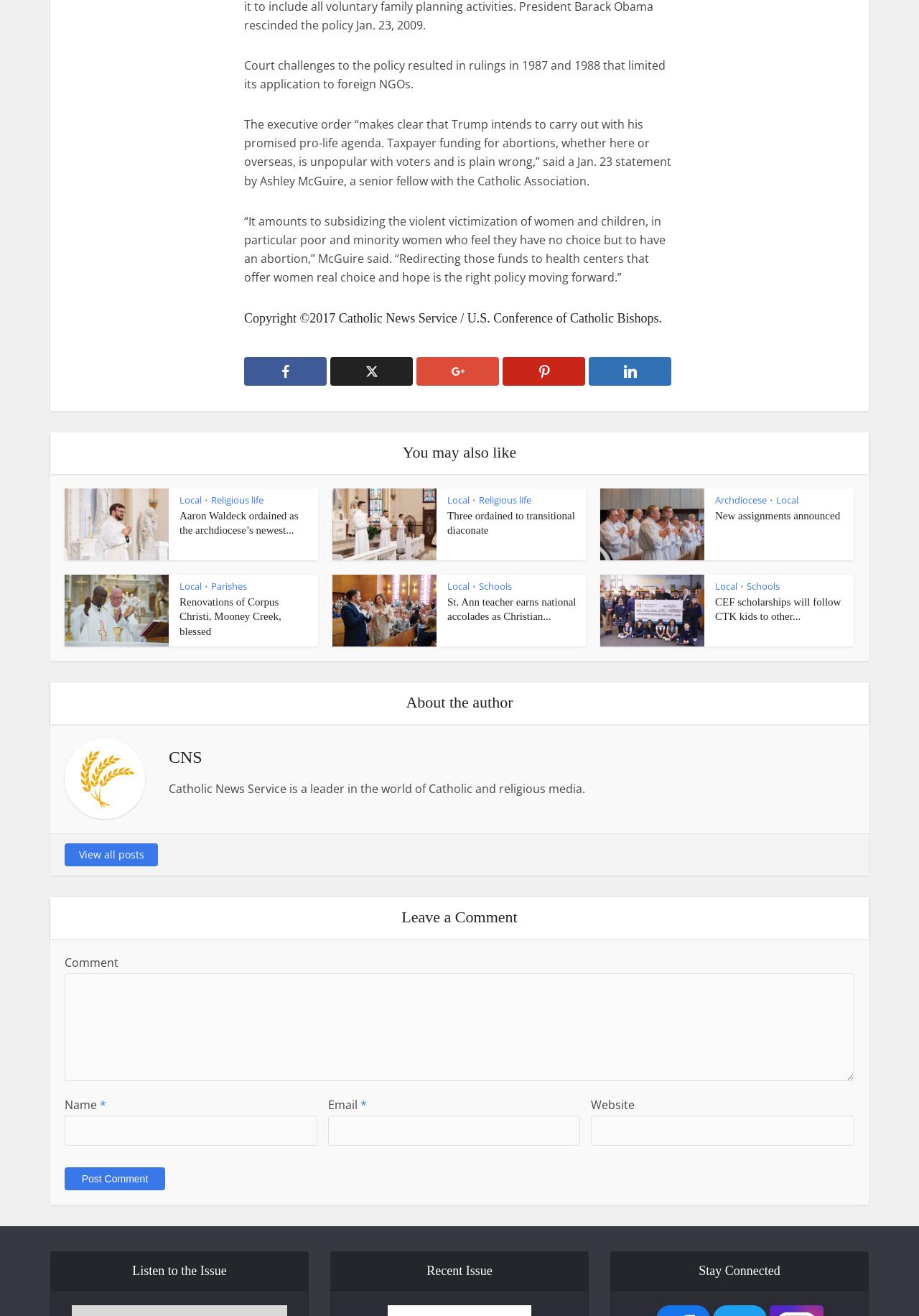Respond to the question with just a single word or phrase: 
How many articles are listed in the 'You may also like' section?

4